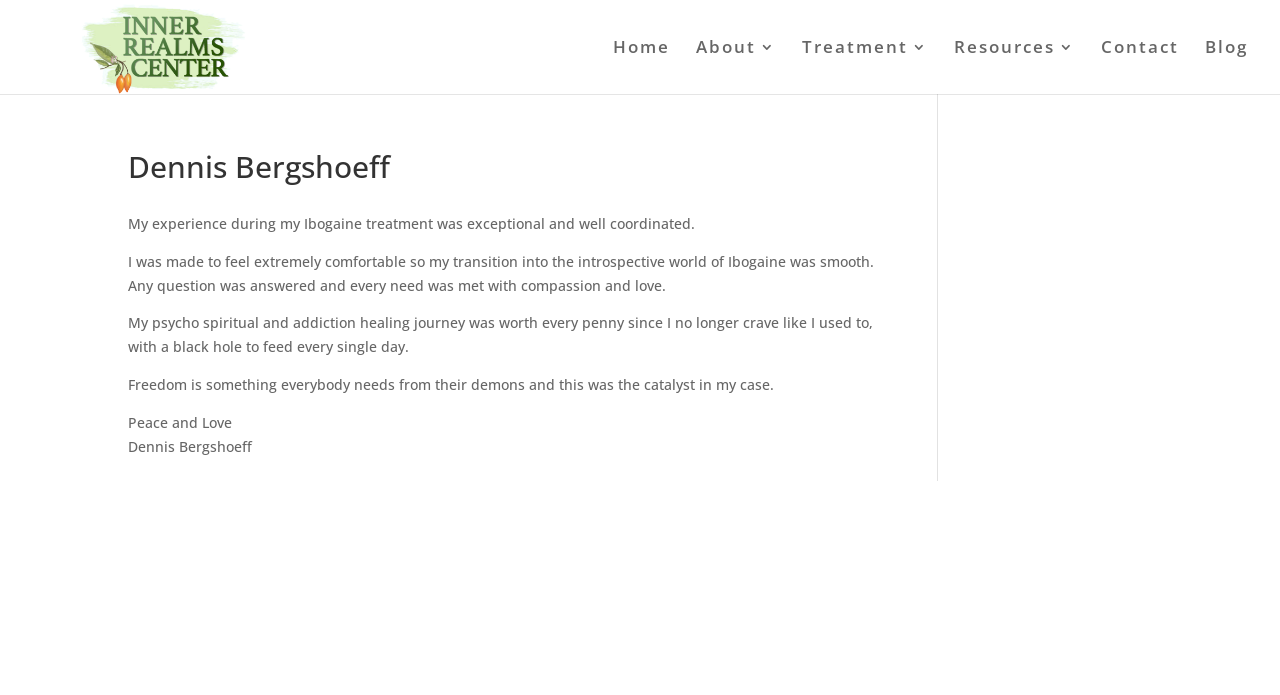Answer the following query with a single word or phrase:
What is the author's current state after the treatment?

Free from craving